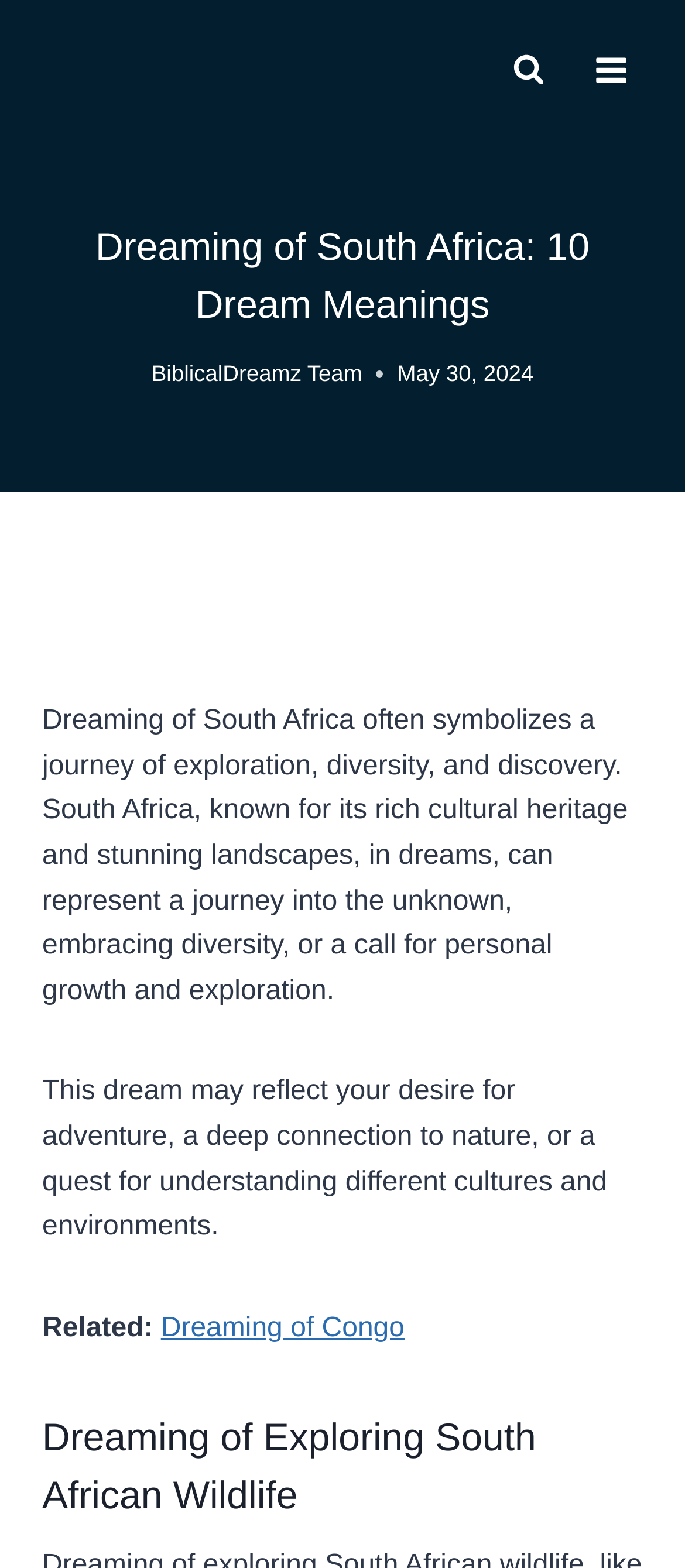What is the topic of the second heading?
Using the information from the image, give a concise answer in one word or a short phrase.

Dreaming of Exploring South African Wildlife